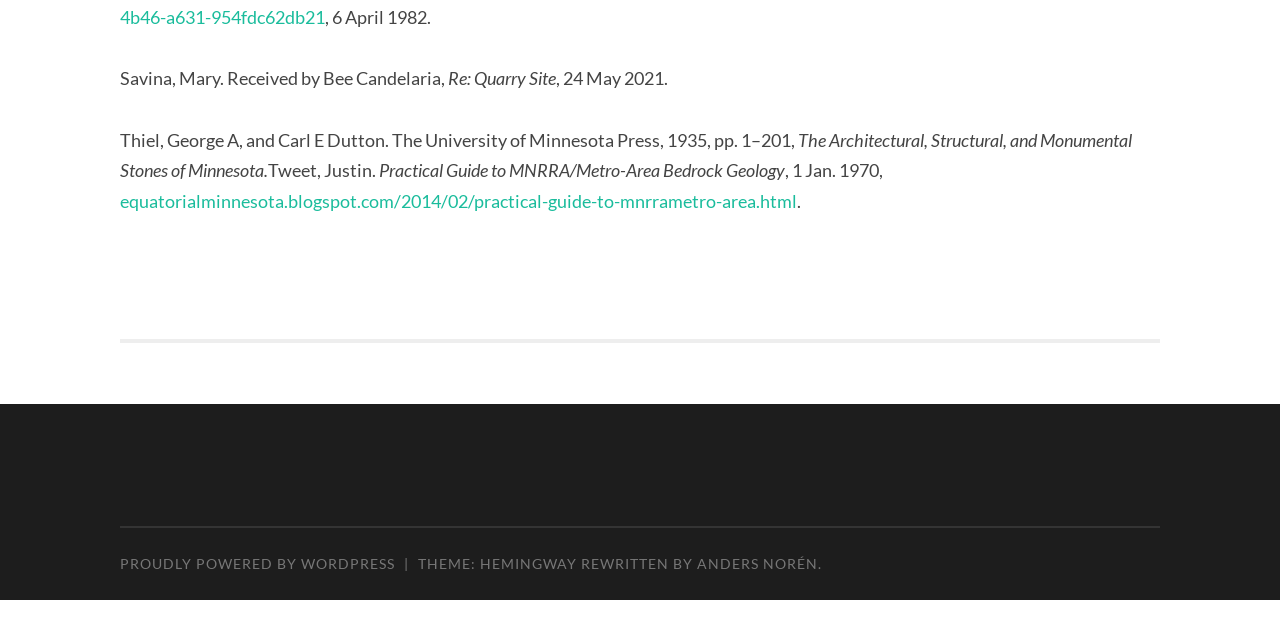Who received something from Bee Candelaria?
Examine the image and provide an in-depth answer to the question.

The second line of the webpage contains the text 'Savina, Mary. Received by Bee Candelaria,' which indicates that Mary Savina received something from Bee Candelaria.